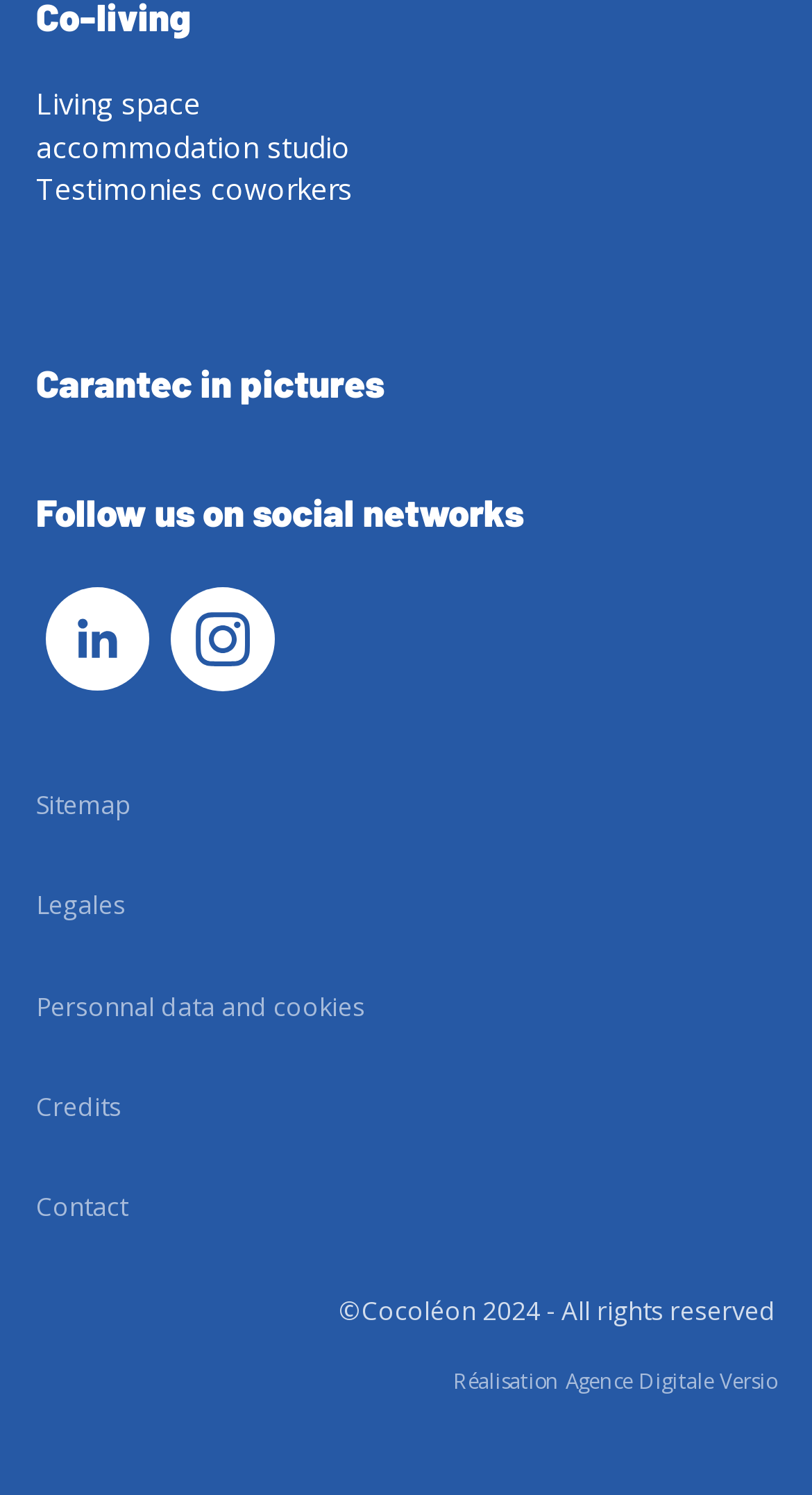Can you specify the bounding box coordinates of the area that needs to be clicked to fulfill the following instruction: "Follow us on LinkedIn"?

[0.044, 0.393, 0.198, 0.463]